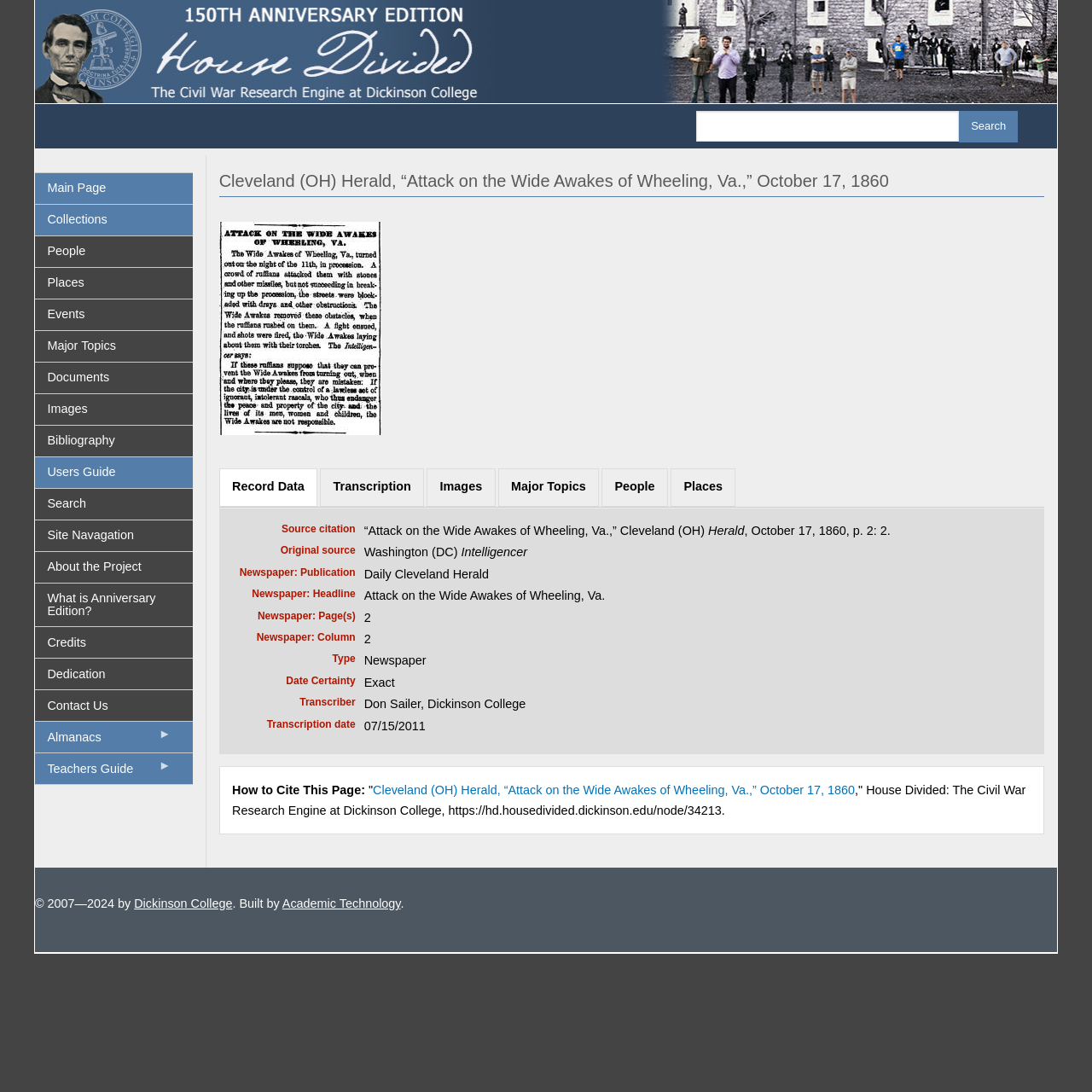Find the bounding box coordinates of the clickable element required to execute the following instruction: "Click on About link". Provide the coordinates as four float numbers between 0 and 1, i.e., [left, top, right, bottom].

None